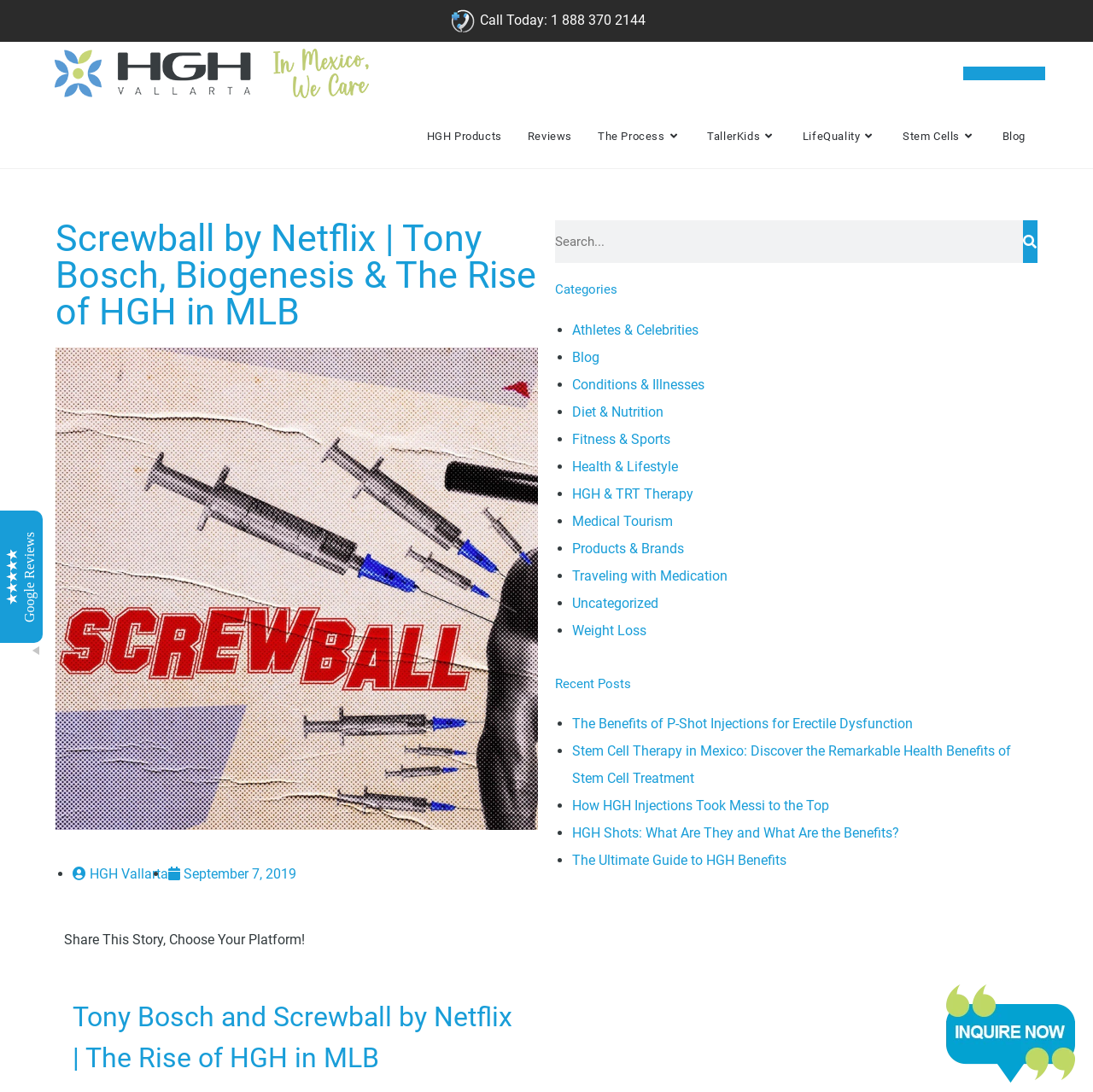What is the category of the blog post 'The Benefits of P-Shot Injections for Erectile Dysfunction'?
Analyze the image and deliver a detailed answer to the question.

I found the category of the blog post by looking at the list of categories, where 'Health & Lifestyle' is one of the categories, and the blog post 'The Benefits of P-Shot Injections for Erectile Dysfunction' is listed under it.